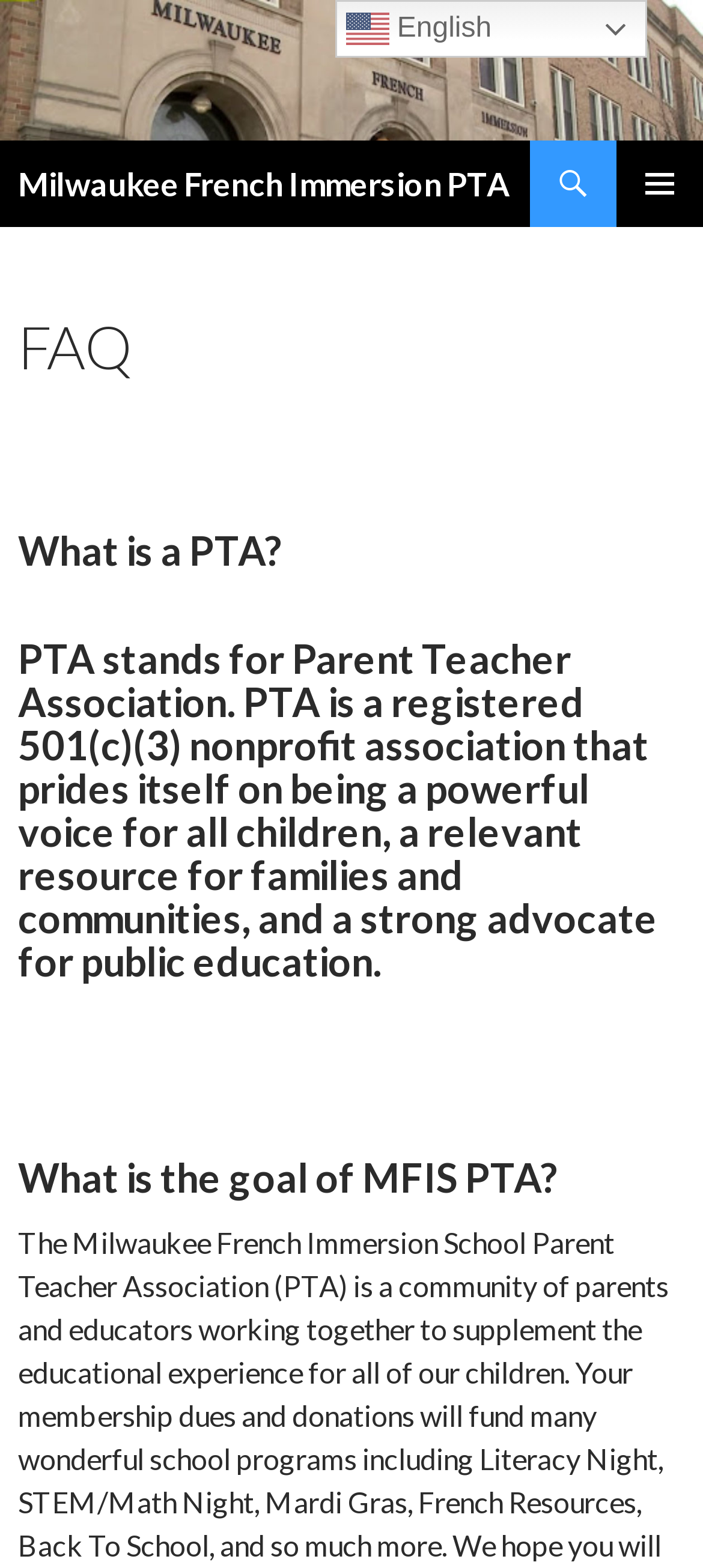Explain the contents of the webpage comprehensively.

The webpage is about the Milwaukee French Immersion PTA, with a prominent heading displaying the organization's name at the top. Below the heading, there is a search link and a button labeled "PRIMARY MENU" on the right side. 

On the top-left corner, there is a link to skip to the content. The main content area is divided into sections, with headings that include "FAQ", "What is a PTA?", and "What is the goal of MFIS PTA?". The section about "What is a PTA?" has a detailed description of the organization, stating that it is a registered 501(c)(3) nonprofit association that advocates for children, families, and public education.

There is a language selection link "en English" at the top-right corner, accompanied by a small flag icon. At the very top, there is a link to the homepage.